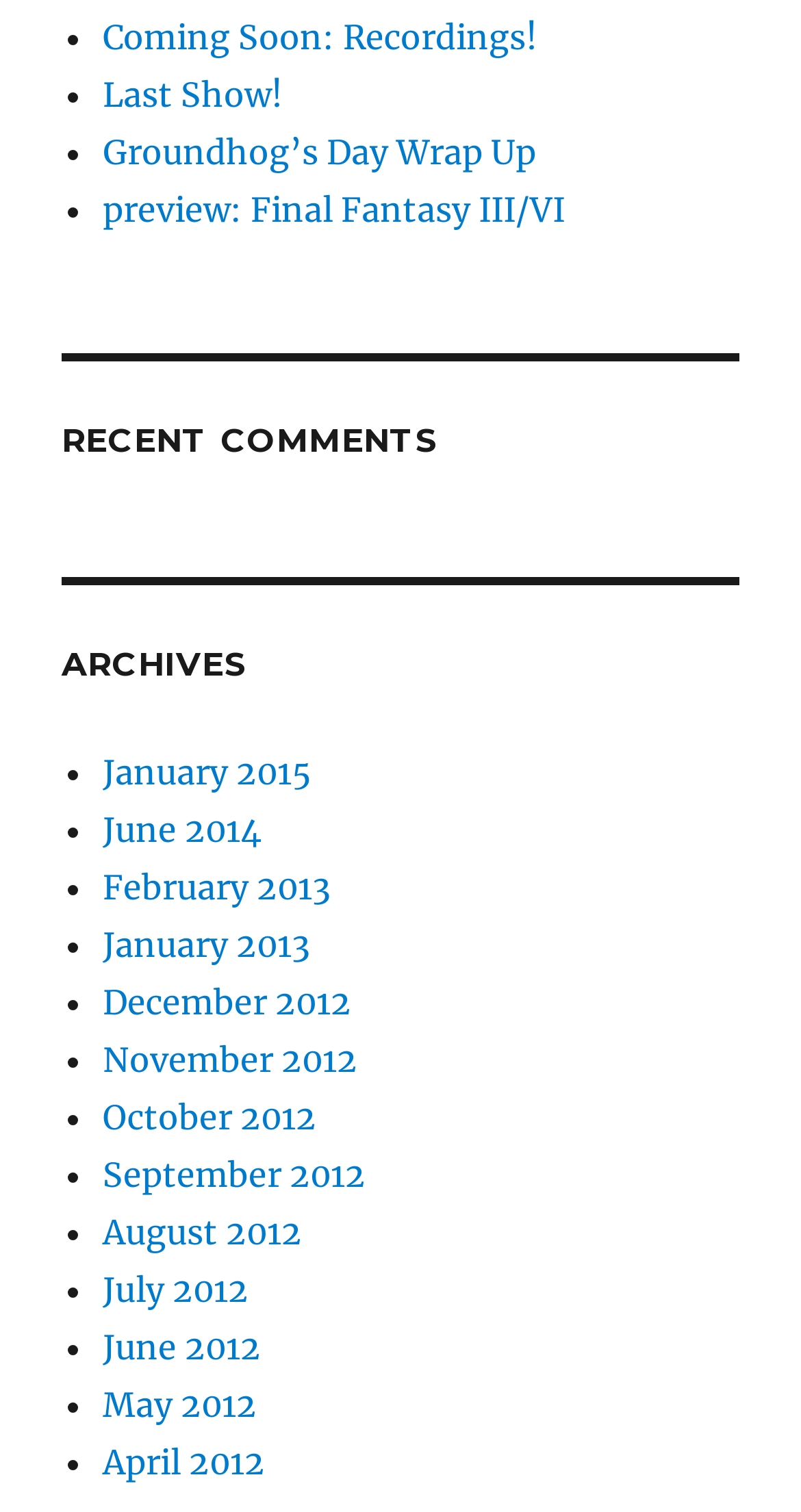Find the bounding box coordinates of the area to click in order to follow the instruction: "Browse 'June 2012' archives".

[0.128, 0.877, 0.326, 0.905]